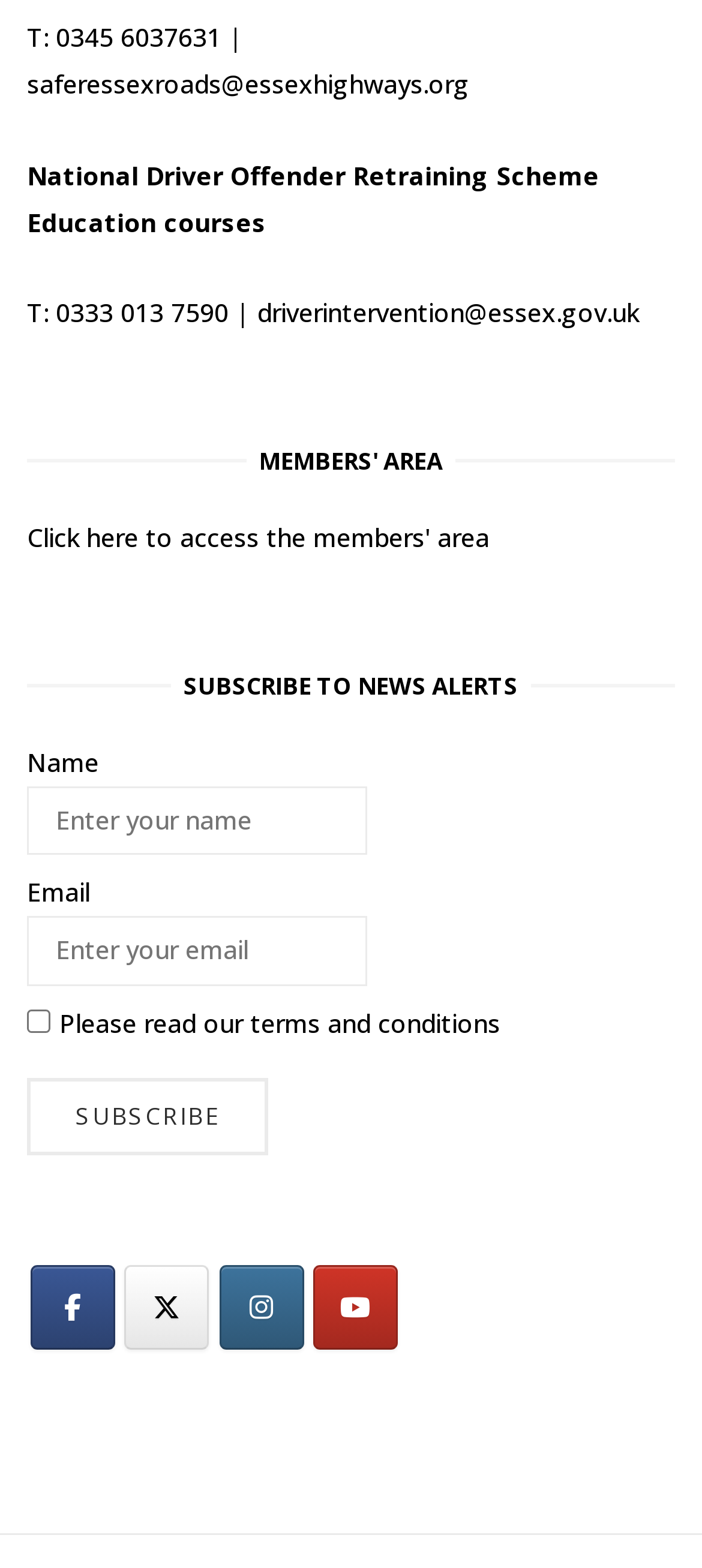Determine the bounding box coordinates of the region to click in order to accomplish the following instruction: "Click on the 'Autism' link". Provide the coordinates as four float numbers between 0 and 1, specifically [left, top, right, bottom].

None